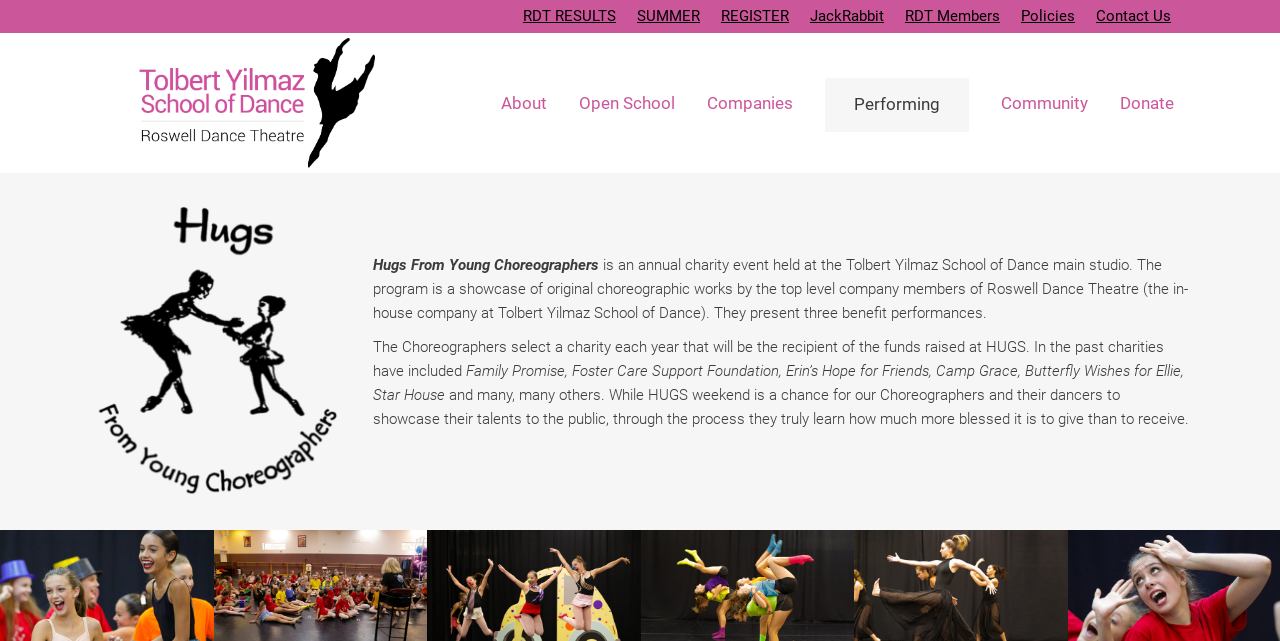Kindly determine the bounding box coordinates of the area that needs to be clicked to fulfill this instruction: "Learn about HUGS charity event".

[0.291, 0.399, 0.468, 0.427]